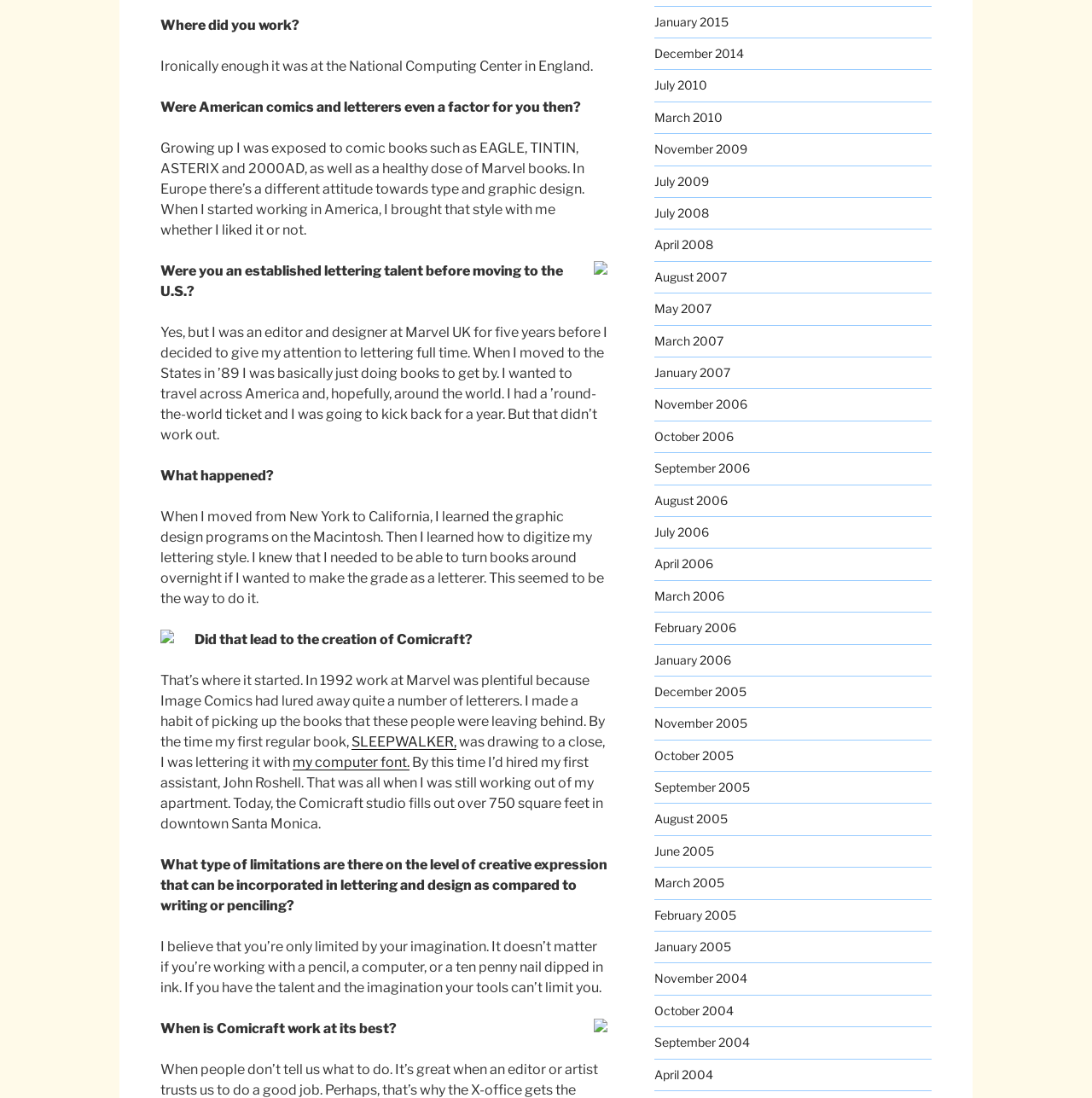Identify the bounding box coordinates for the element you need to click to achieve the following task: "Click on December 2014". Provide the bounding box coordinates as four float numbers between 0 and 1, in the form [left, top, right, bottom].

[0.599, 0.042, 0.681, 0.055]